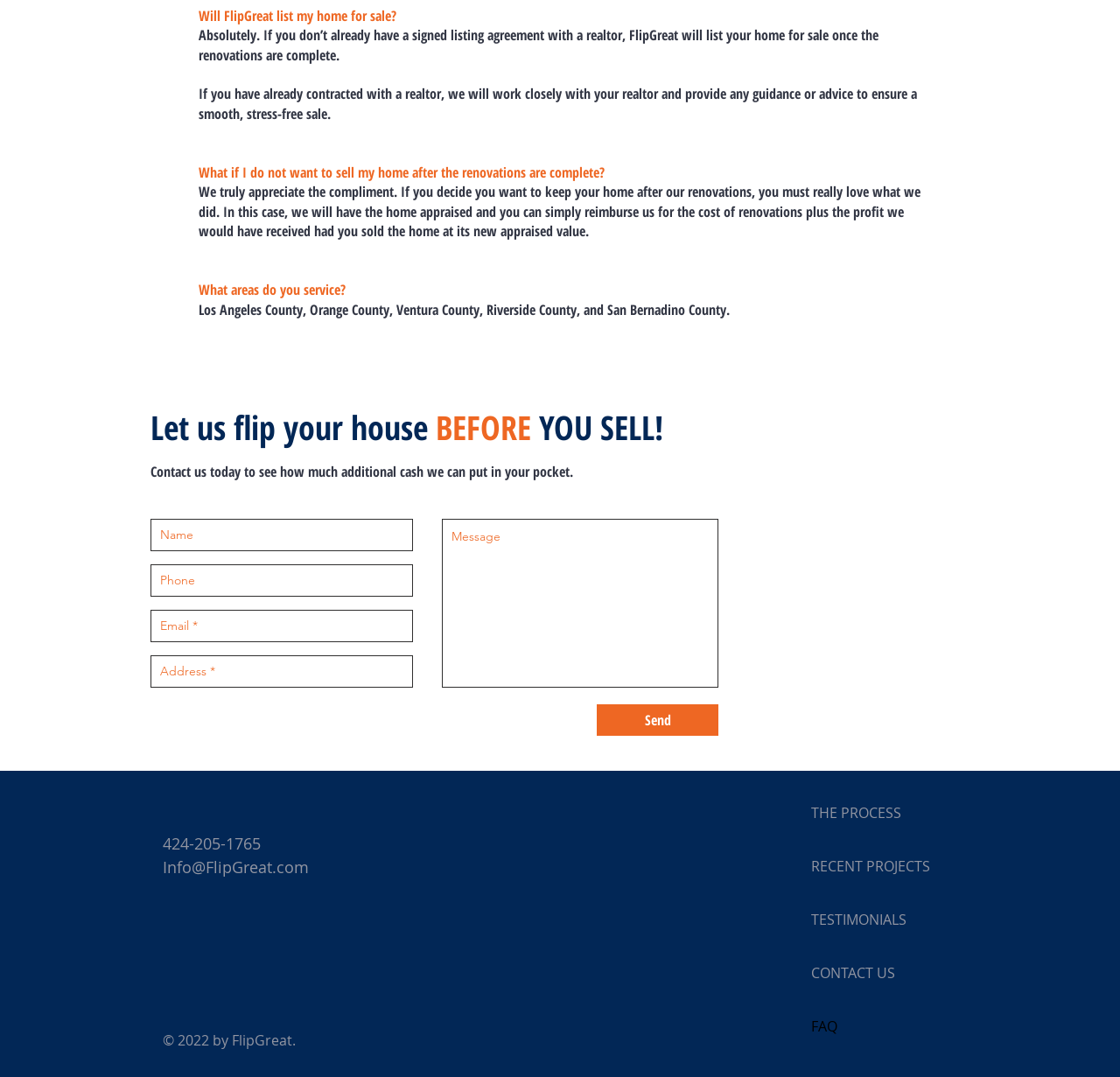Identify the bounding box of the UI element that matches this description: "CONTACT US".

[0.724, 0.879, 0.834, 0.928]